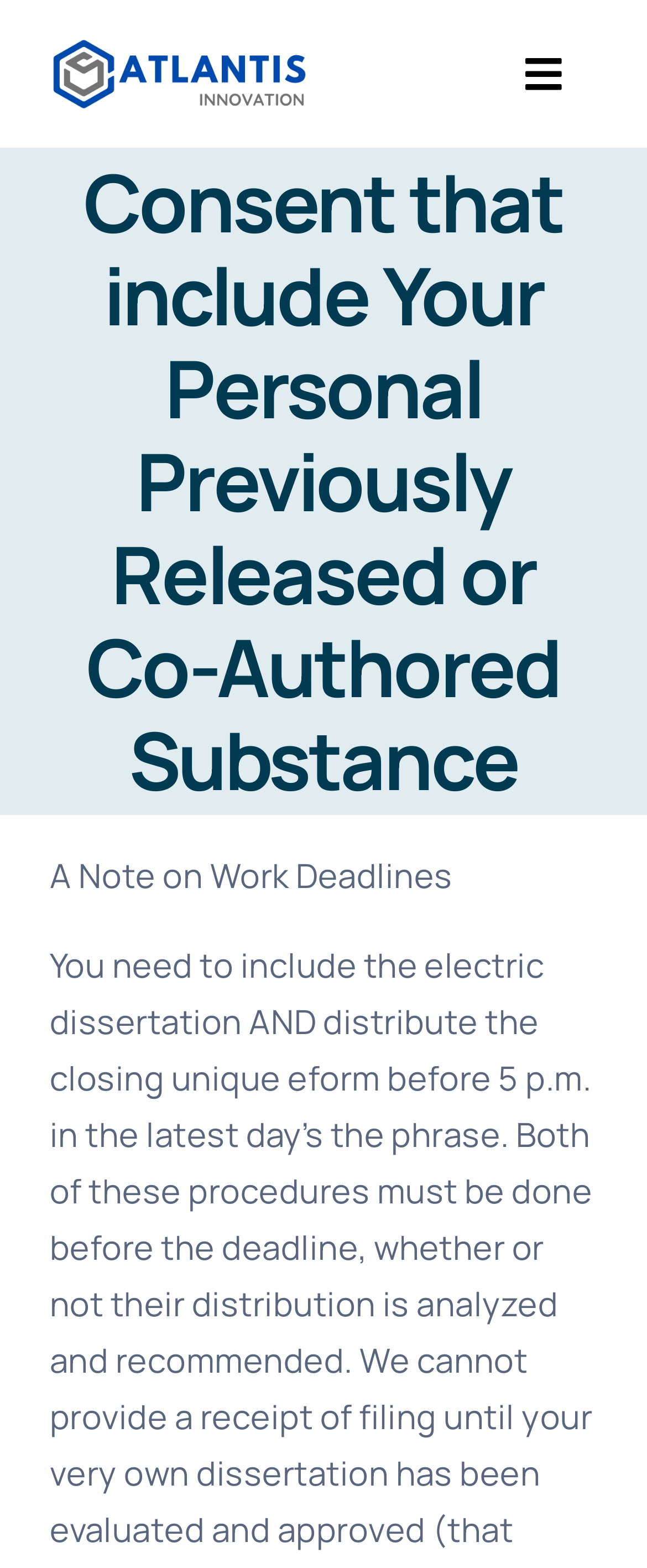Find and provide the bounding box coordinates for the UI element described with: "Toggle Navigation".

[0.756, 0.021, 0.923, 0.073]